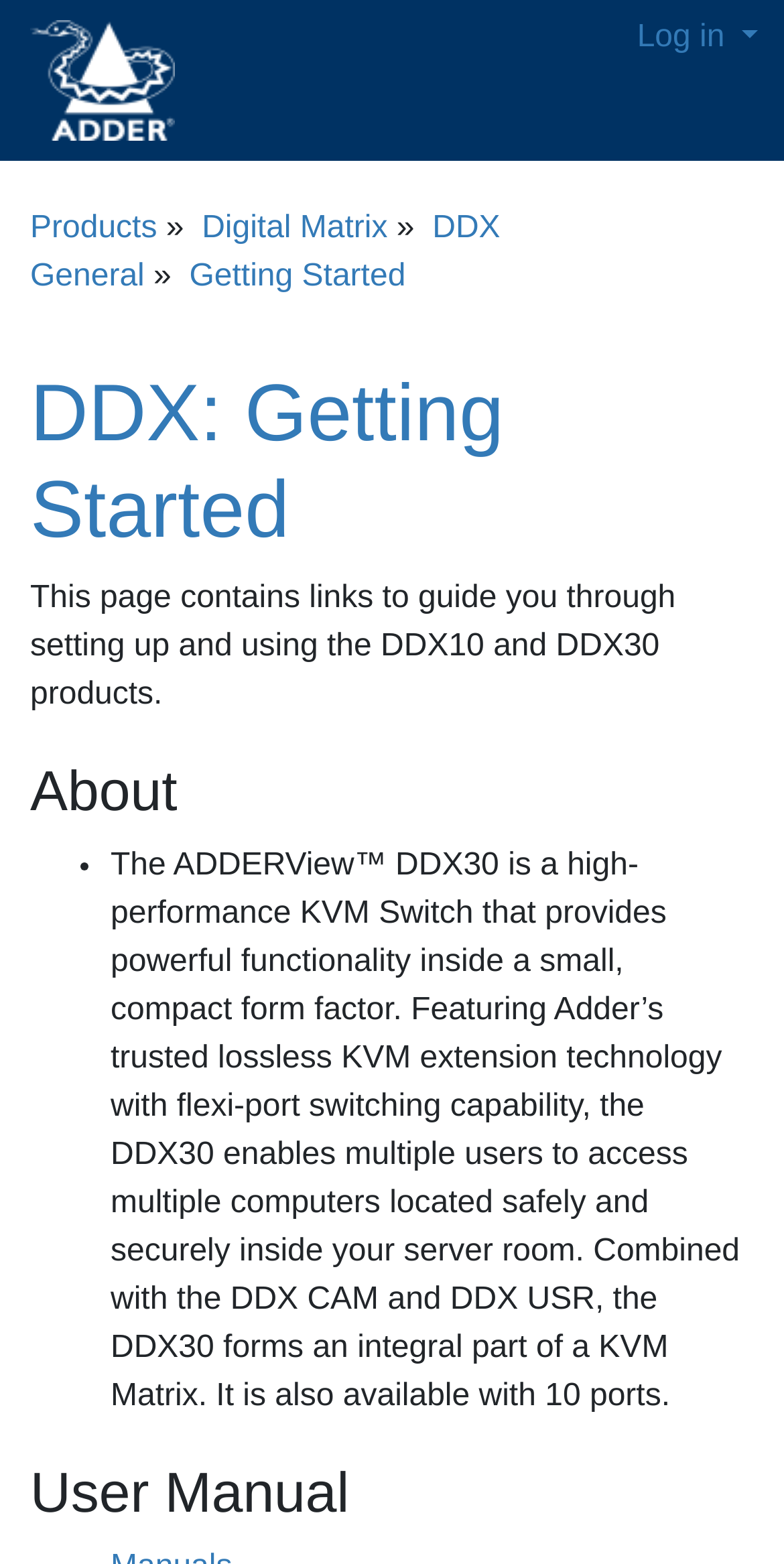Respond to the following question using a concise word or phrase: 
How many links are there in the top navigation bar?

4